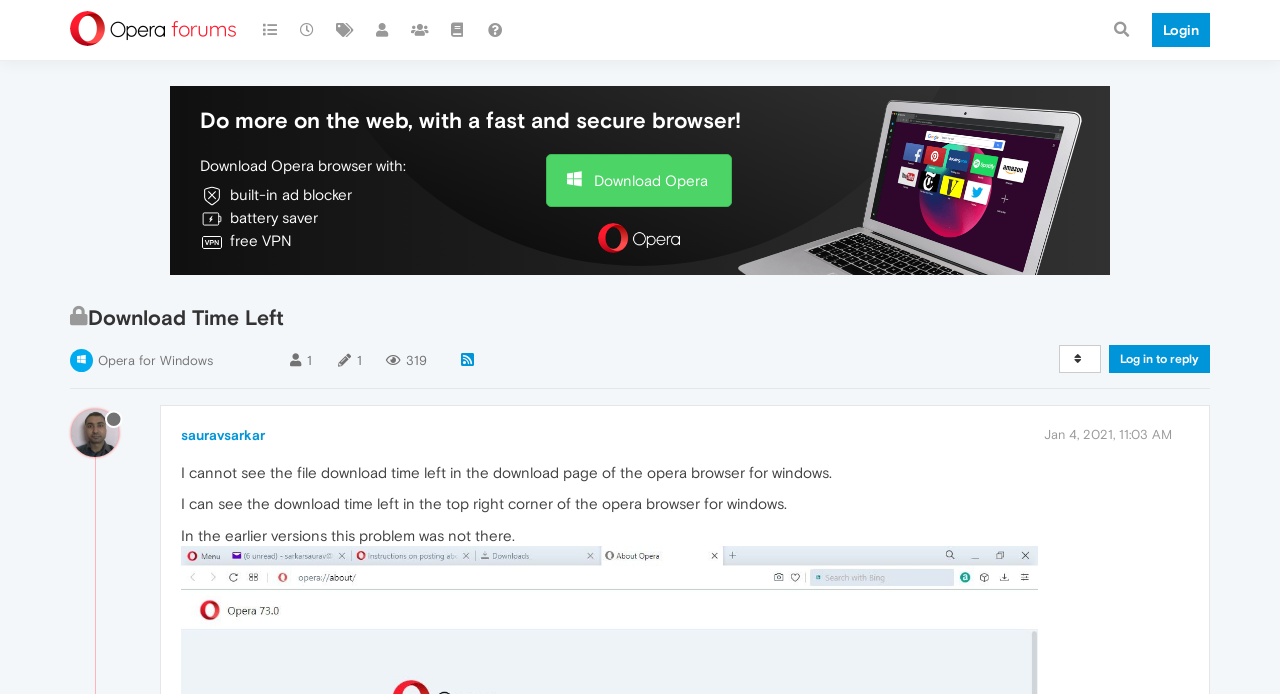Please identify the bounding box coordinates of the element's region that needs to be clicked to fulfill the following instruction: "Search for something". The bounding box coordinates should consist of four float numbers between 0 and 1, i.e., [left, top, right, bottom].

[0.86, 0.0, 0.892, 0.086]